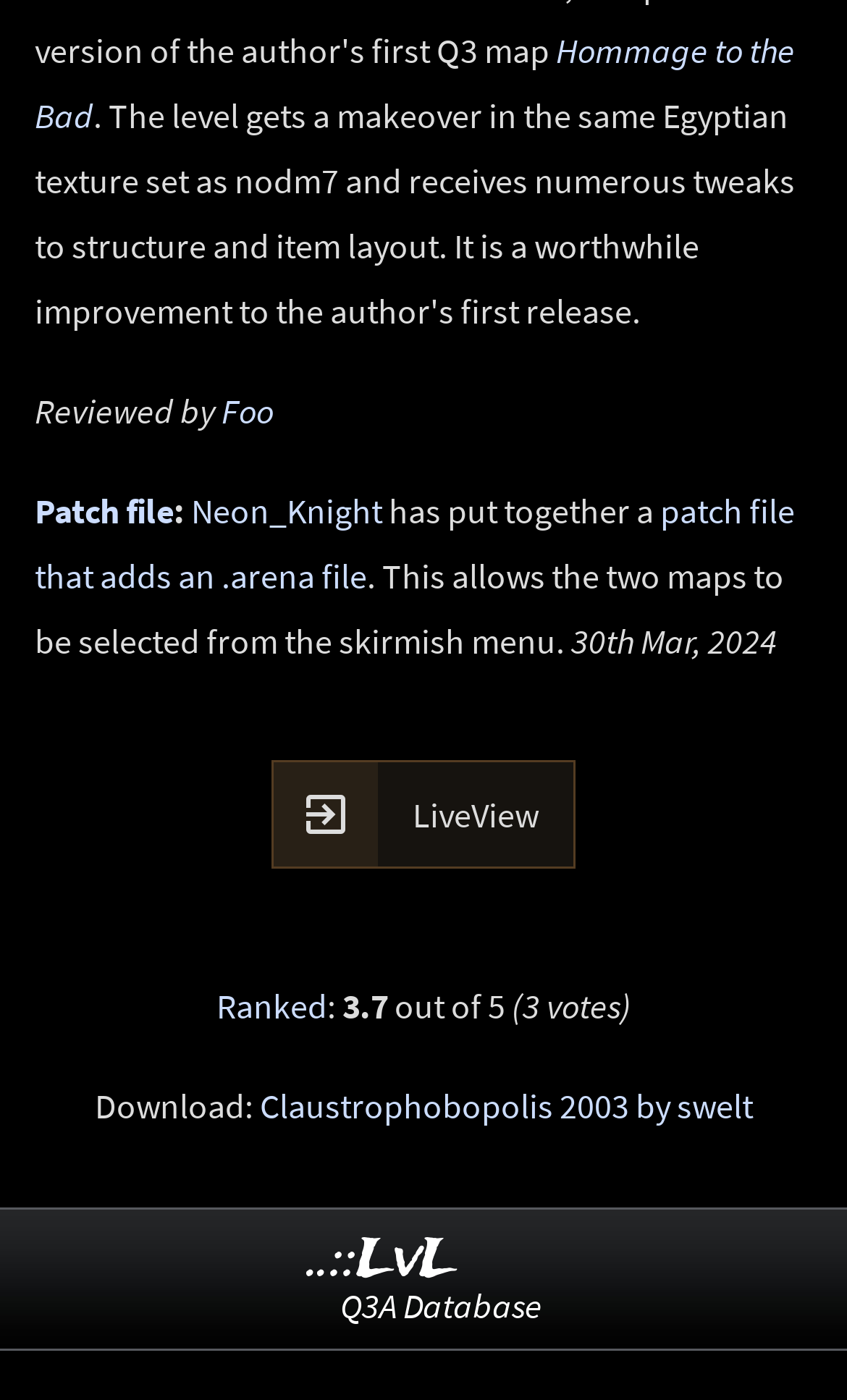Please determine the bounding box coordinates for the UI element described here. Use the format (top-left x, top-left y, bottom-right x, bottom-right y) with values bounded between 0 and 1: Ranked

[0.255, 0.703, 0.386, 0.734]